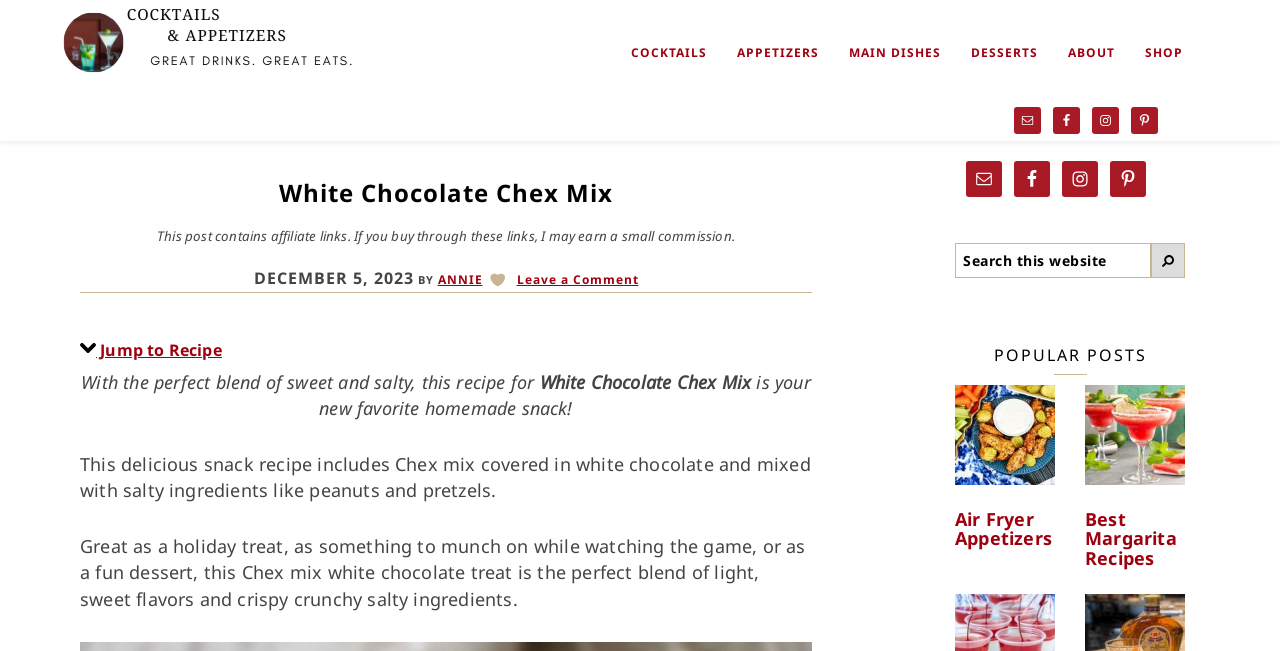What is the date of the post?
Provide a well-explained and detailed answer to the question.

The date of the post can be found next to the author's name, 'ANNIE', which is located below the header section.